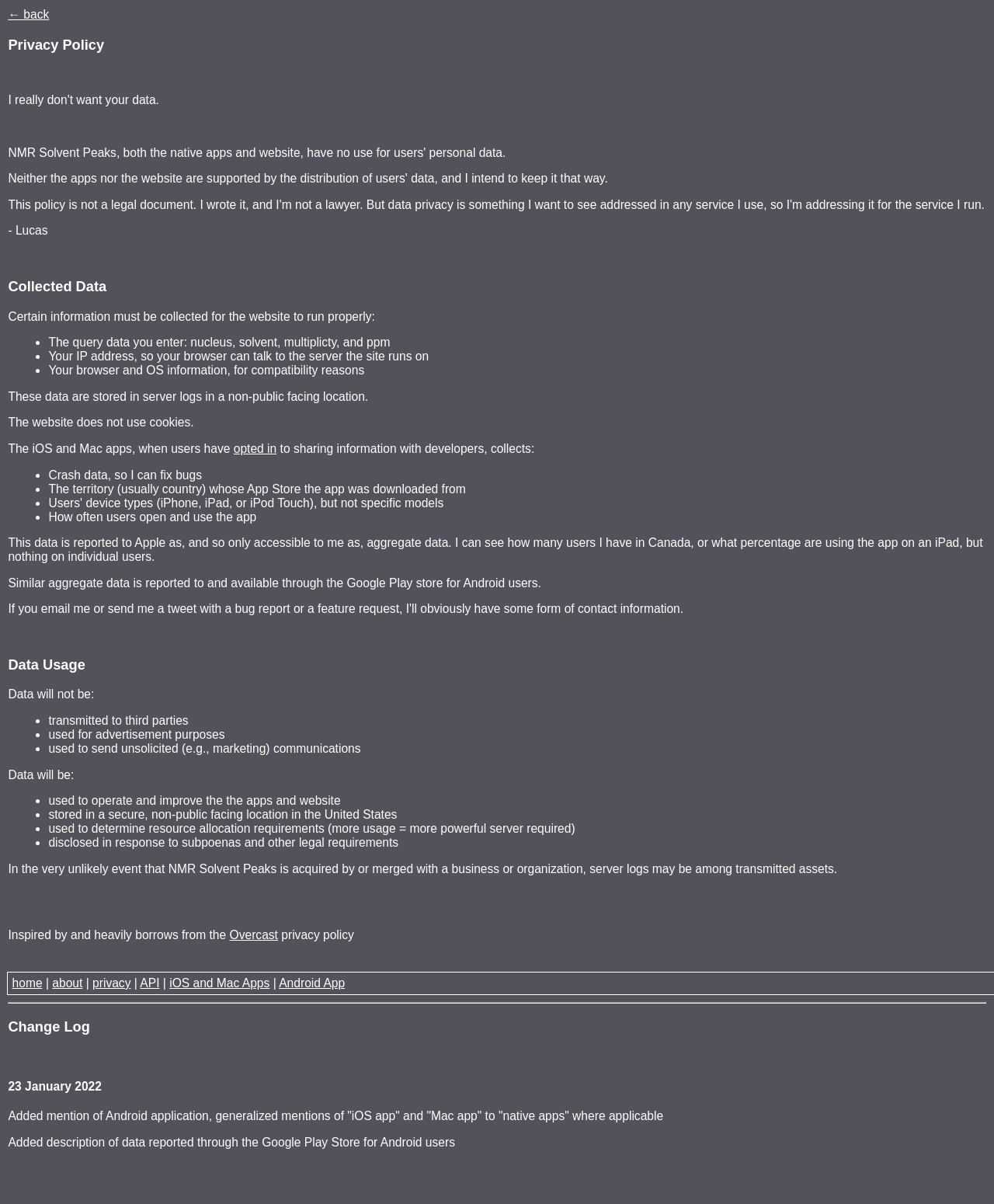Identify the bounding box coordinates of the section to be clicked to complete the task described by the following instruction: "Read the article". The coordinates should be four float numbers between 0 and 1, formatted as [left, top, right, bottom].

None